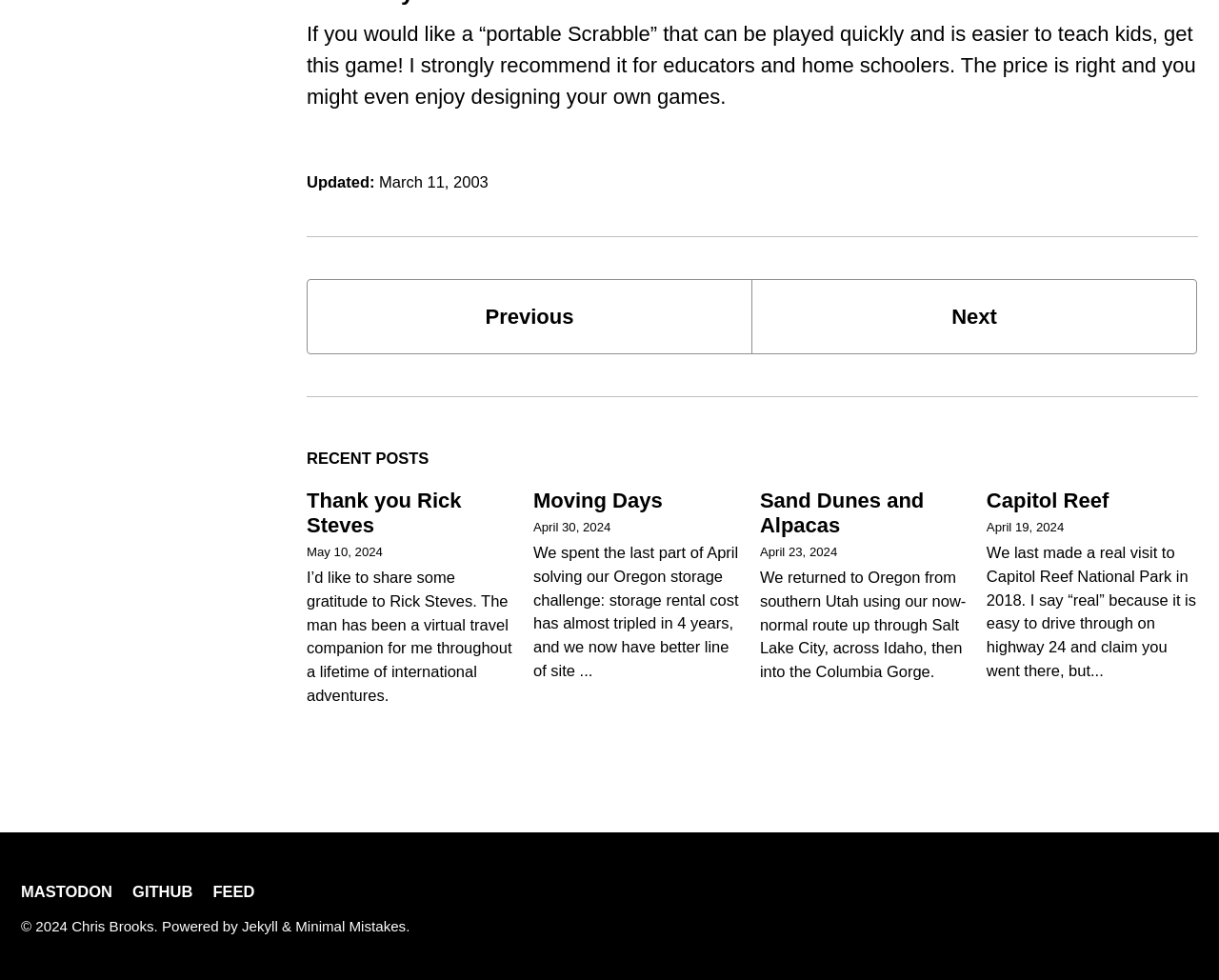Identify the bounding box for the described UI element. Provide the coordinates in (top-left x, top-left y, bottom-right x, bottom-right y) format with values ranging from 0 to 1: Jekyll

[0.198, 0.937, 0.228, 0.953]